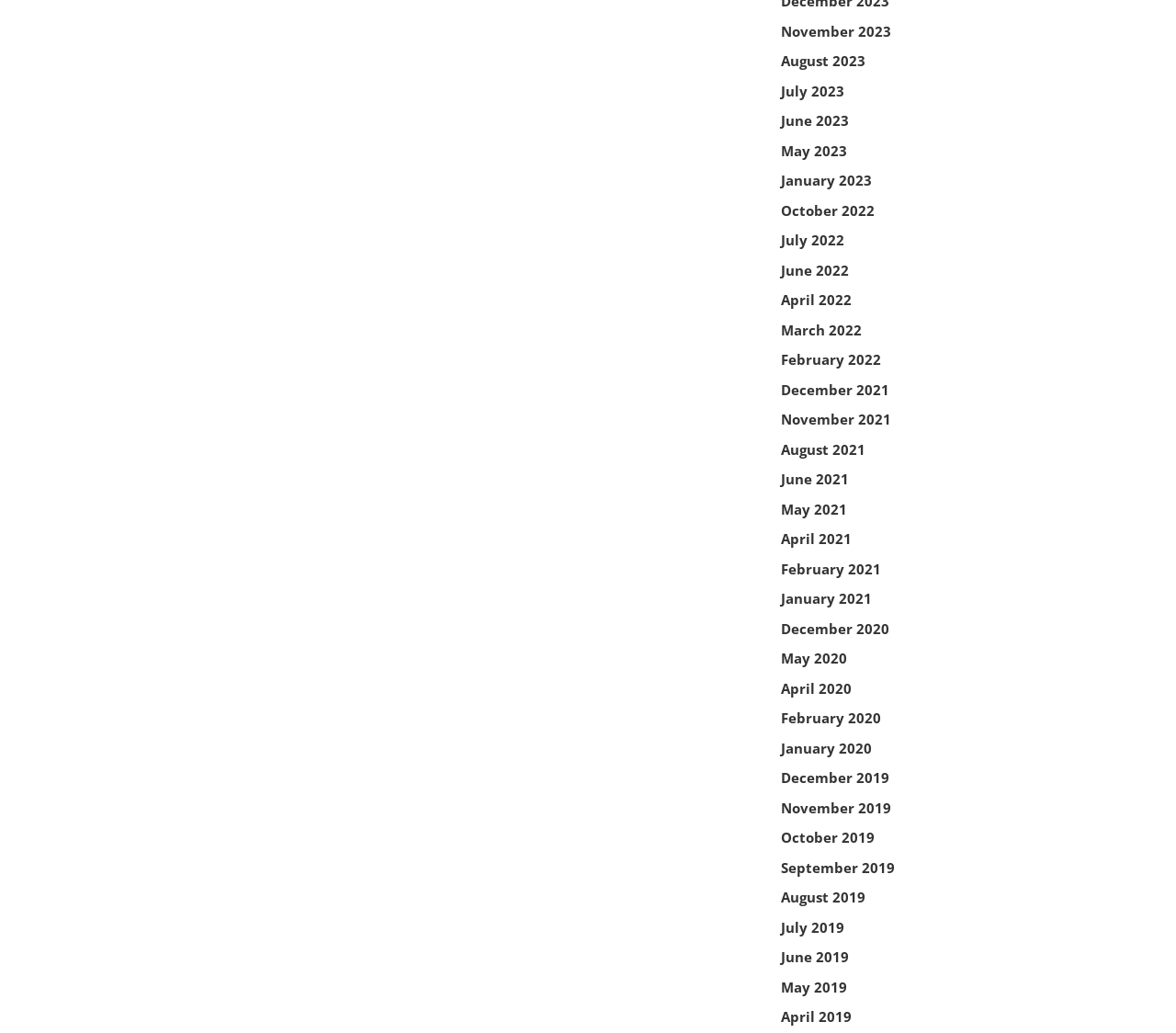What is the most recent month listed?
Refer to the screenshot and deliver a thorough answer to the question presented.

By examining the list of links, I found that the most recent month listed is November 2023, which is the first link in the list.